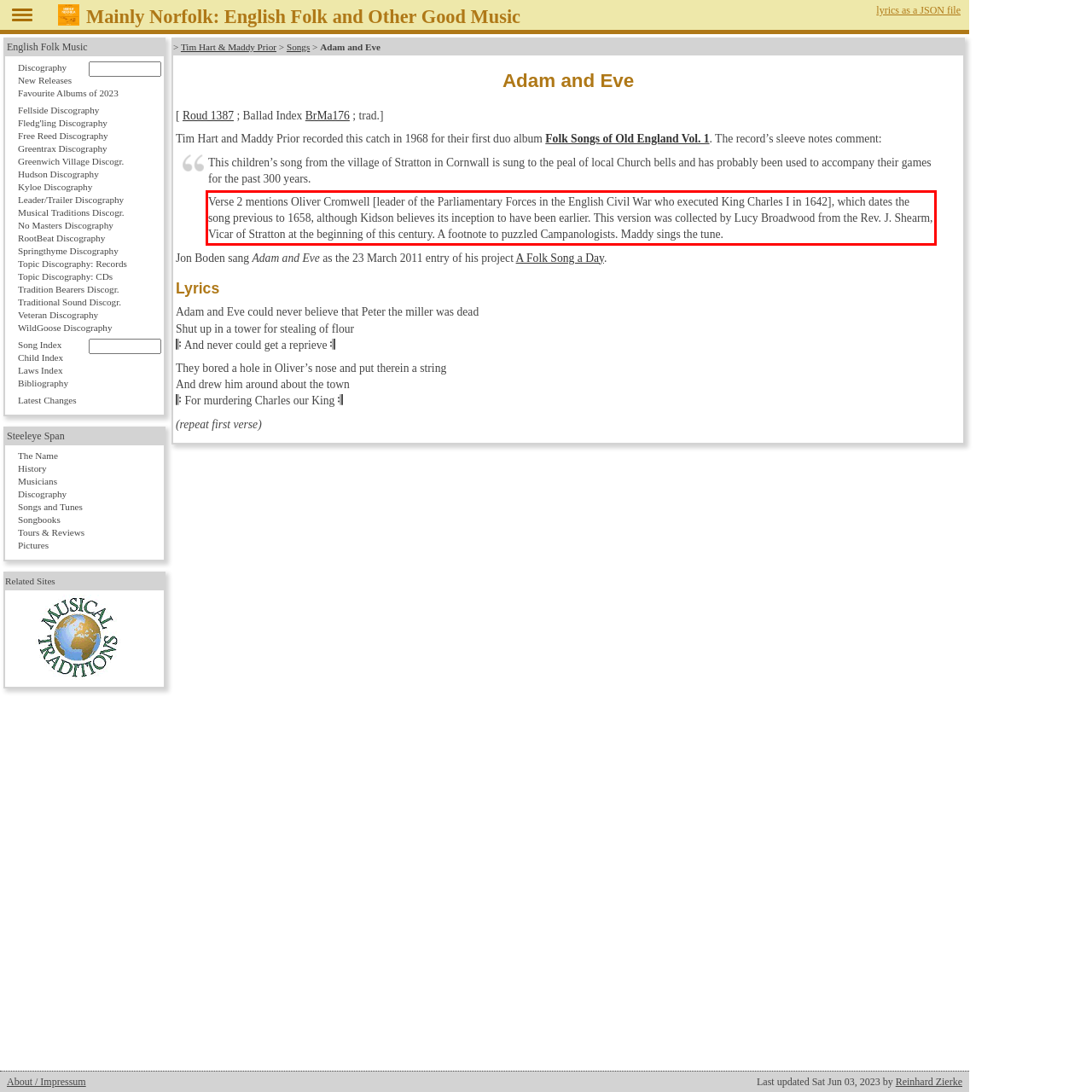You have a screenshot of a webpage with a red bounding box. Identify and extract the text content located inside the red bounding box.

Verse 2 mentions Oliver Cromwell [leader of the Parliamentary Forces in the English Civil War who executed King Charles I in 1642], which dates the song previous to 1658, although Kidson believes its inception to have been earlier. This version was collected by Lucy Broadwood from the Rev. J. Shearm, Vicar of Stratton at the beginning of this century. A footnote to puzzled Campanologists. Maddy sings the tune.